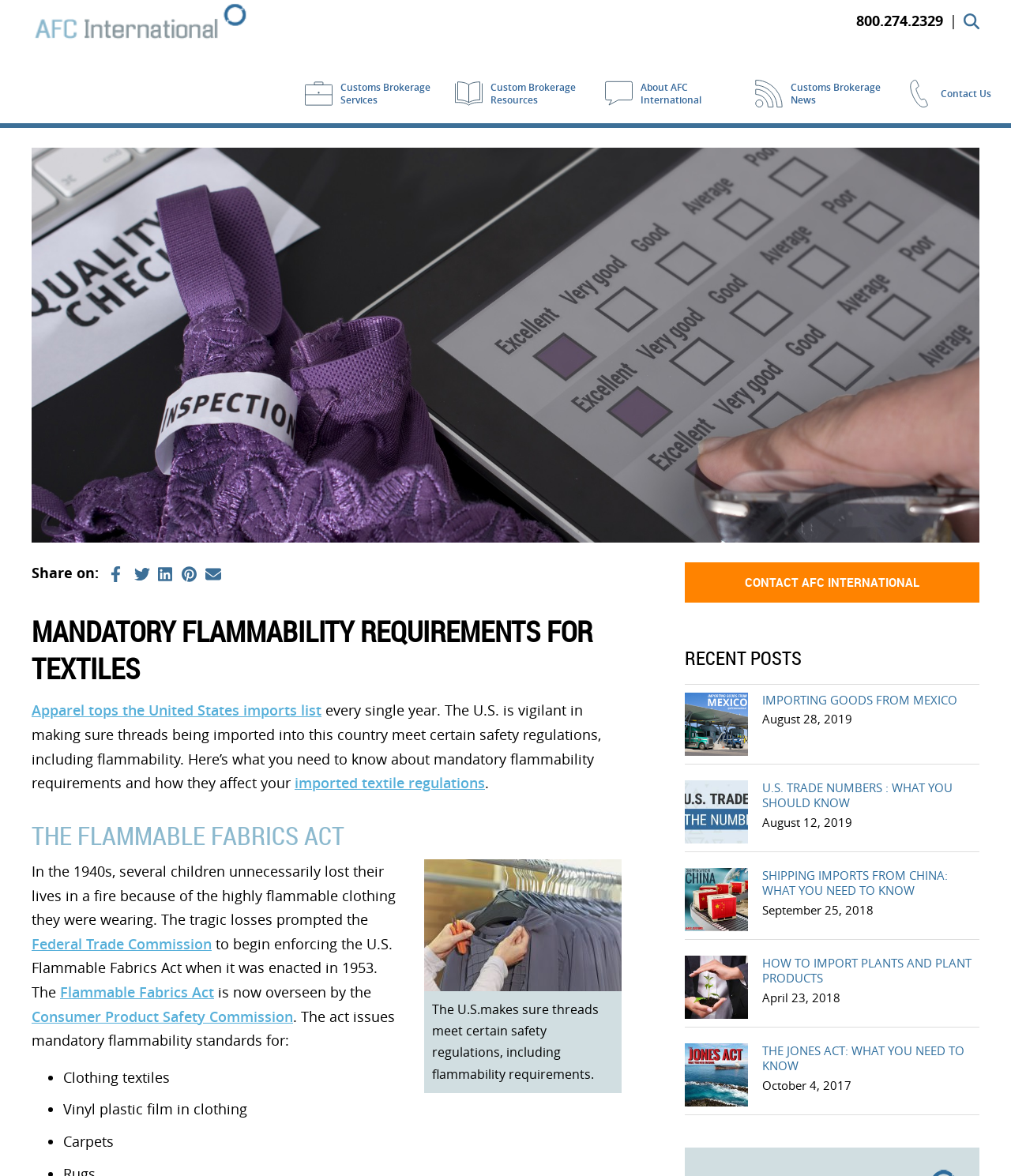Determine the bounding box coordinates of the clickable region to execute the instruction: "Learn about 'SHIPPING IMPORTS FROM CHINA: WHAT YOU NEED TO KNOW'". The coordinates should be four float numbers between 0 and 1, denoted as [left, top, right, bottom].

[0.677, 0.738, 0.969, 0.764]